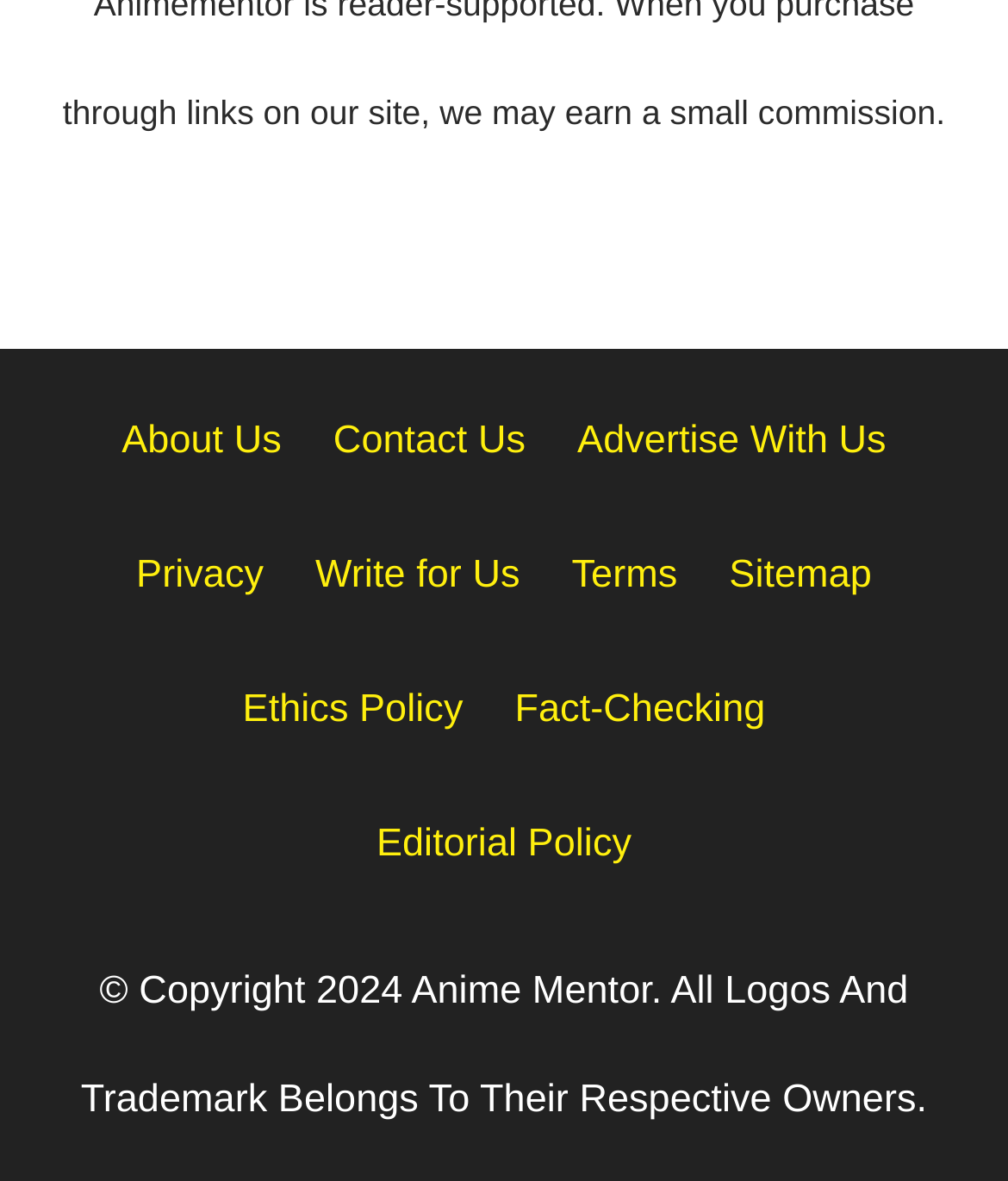Highlight the bounding box coordinates of the element you need to click to perform the following instruction: "read Privacy policy."

[0.135, 0.468, 0.262, 0.505]